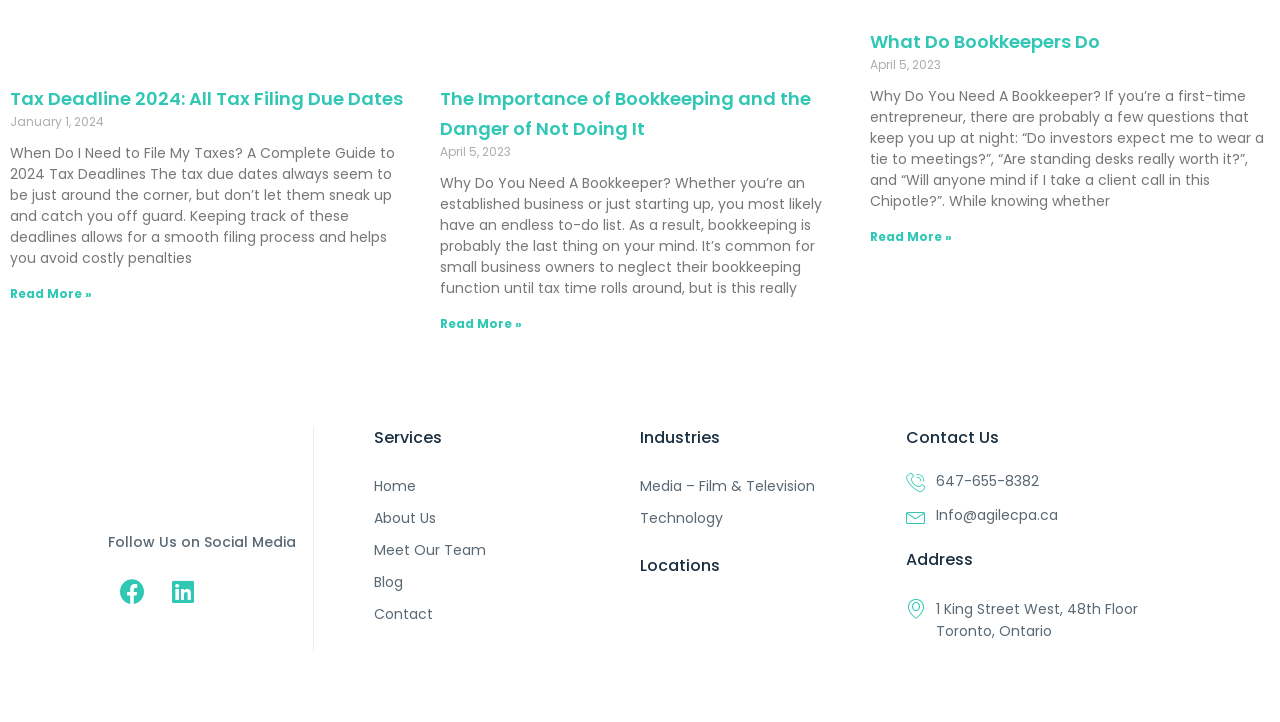Please identify the coordinates of the bounding box that should be clicked to fulfill this instruction: "Contact AgileCPA via phone".

[0.708, 0.651, 0.916, 0.684]